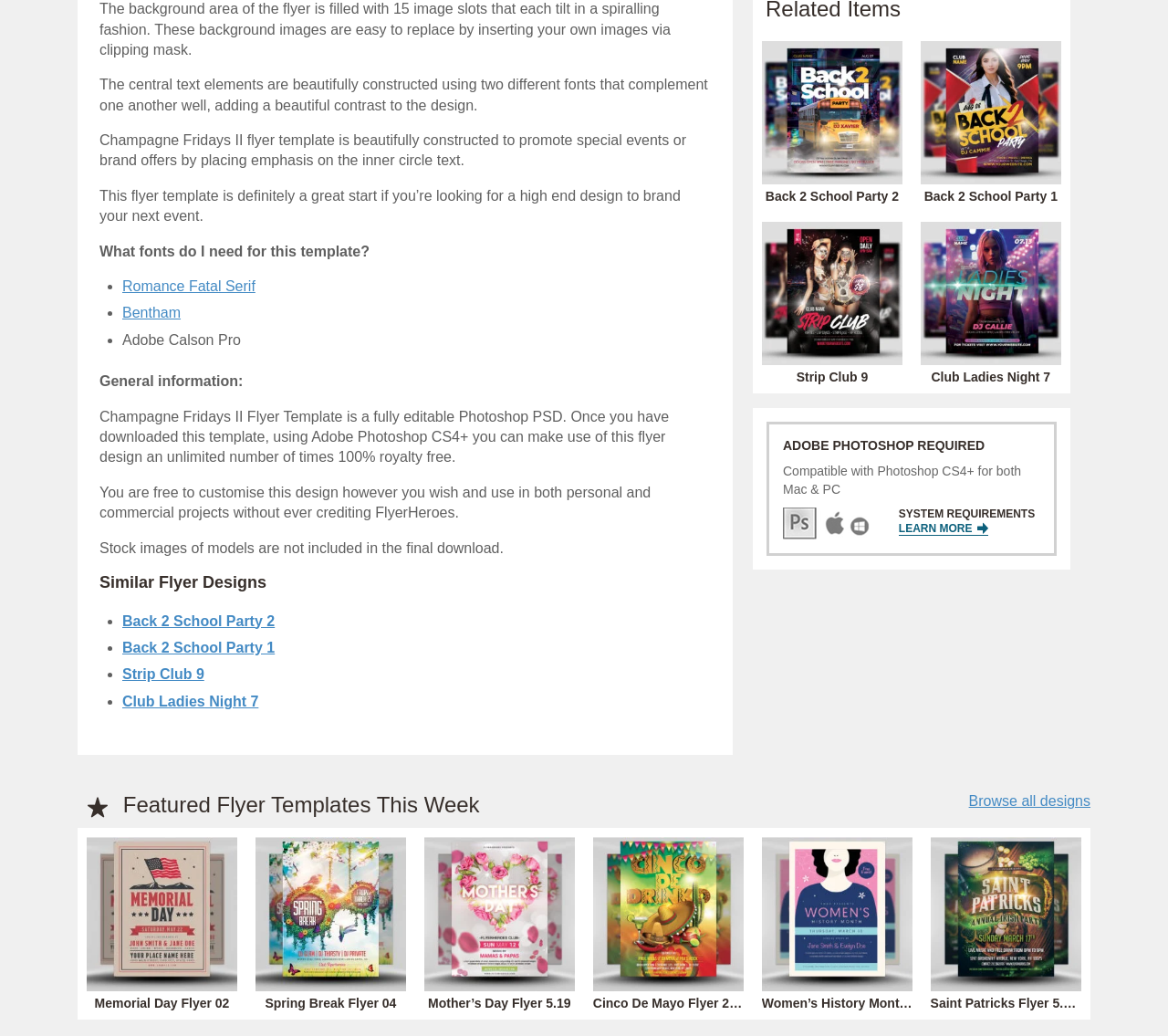What fonts are required for this template?
Using the details from the image, give an elaborate explanation to answer the question.

The required fonts are listed in the section 'What fonts do I need for this template?' on the webpage, which provides information about the fonts used in the template.